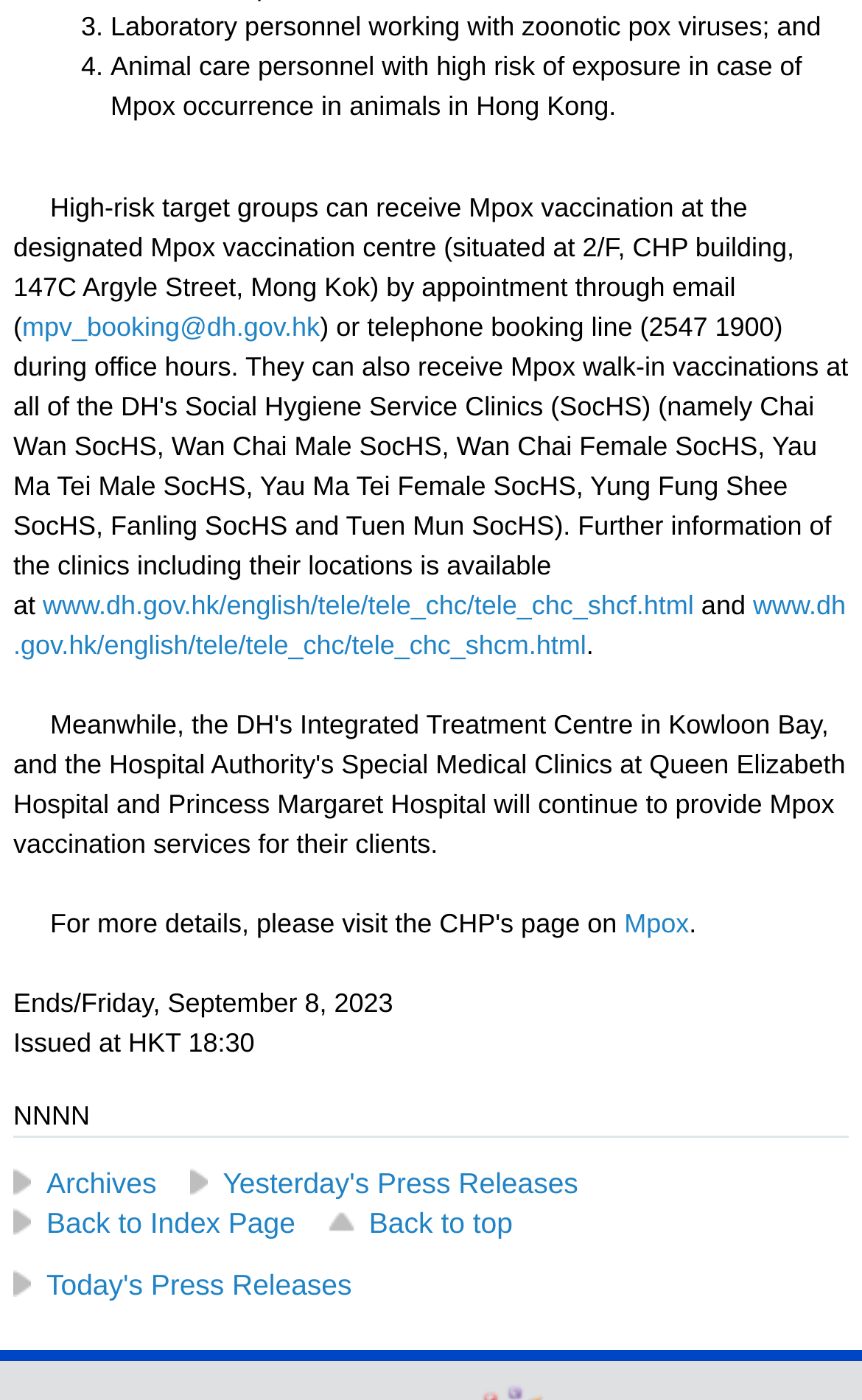Find the bounding box coordinates of the element's region that should be clicked in order to follow the given instruction: "View Archives". The coordinates should consist of four float numbers between 0 and 1, i.e., [left, top, right, bottom].

[0.015, 0.833, 0.182, 0.856]